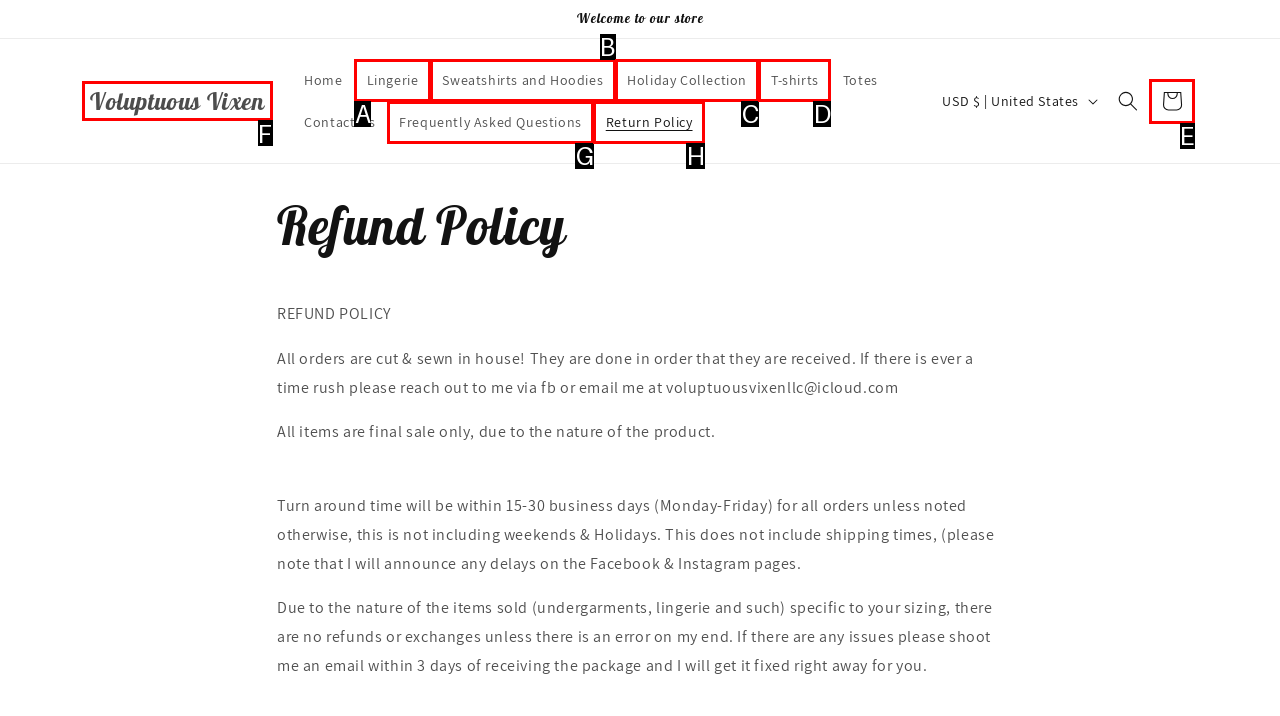What option should you select to complete this task: View Cart? Indicate your answer by providing the letter only.

E